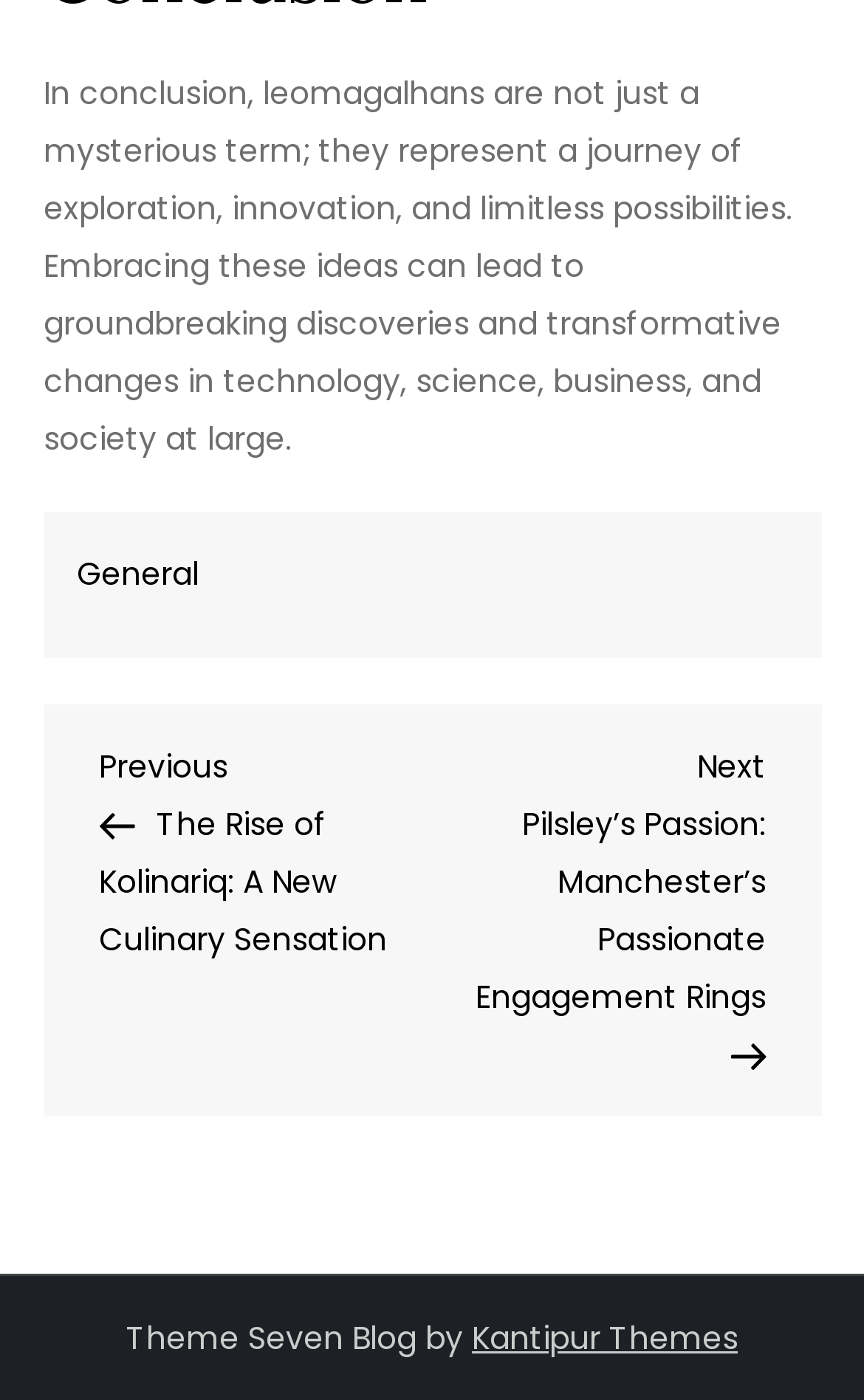How many navigation links are there?
Look at the image and answer the question with a single word or phrase.

2